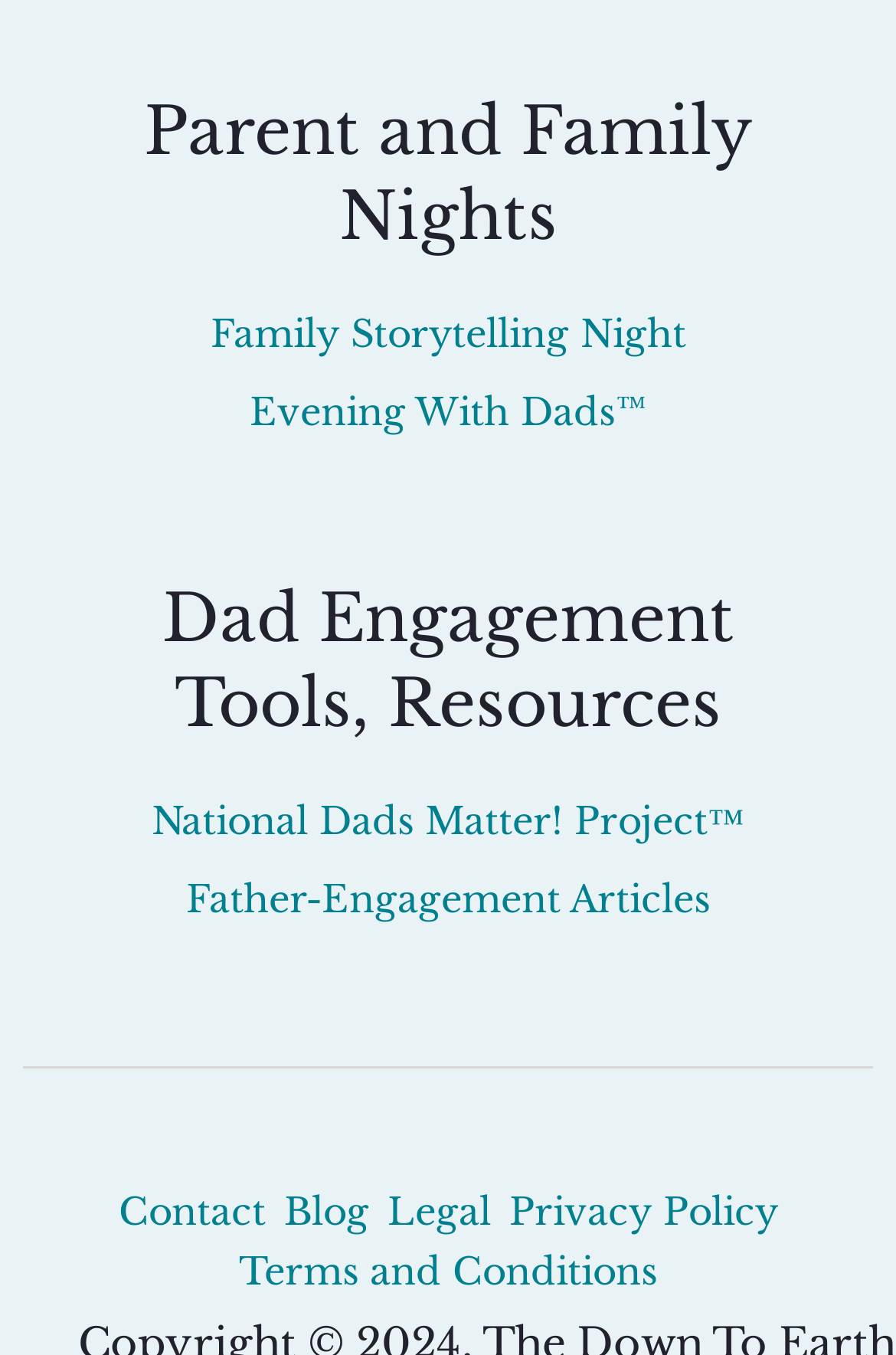Extract the bounding box coordinates for the UI element described by the text: "Father-Engagement Articles". The coordinates should be in the form of [left, top, right, bottom] with values between 0 and 1.

[0.077, 0.642, 0.923, 0.686]